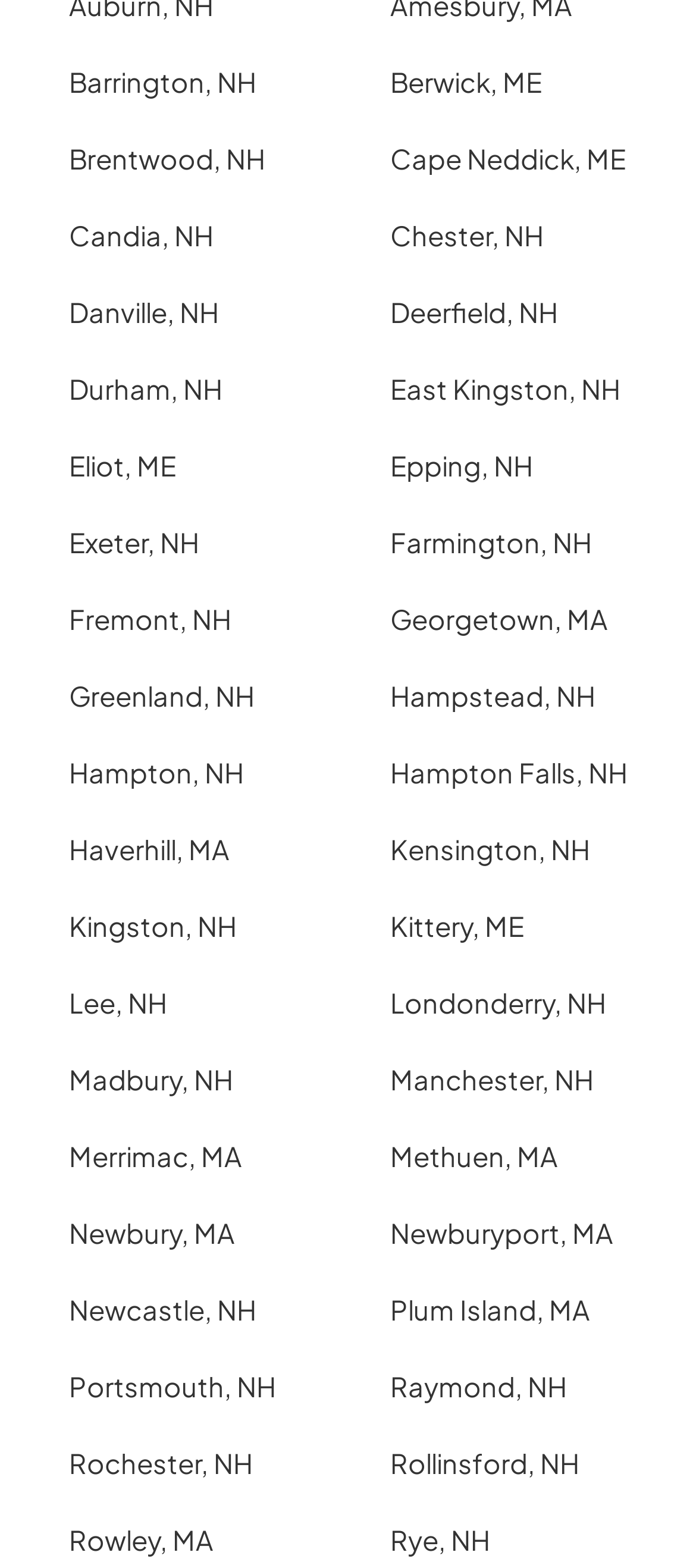Determine the bounding box coordinates of the region that needs to be clicked to achieve the task: "check Barrington, NH".

[0.038, 0.035, 0.5, 0.067]